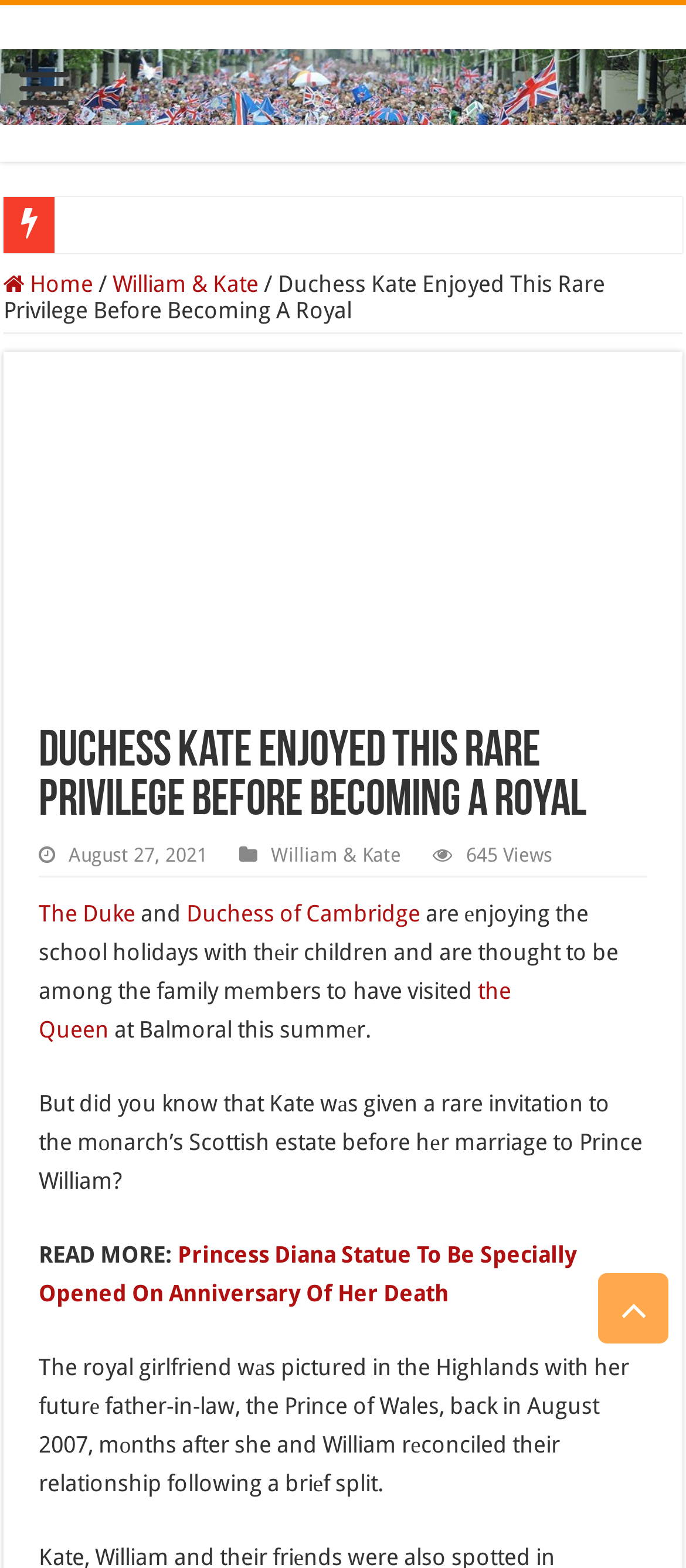Specify the bounding box coordinates of the element's area that should be clicked to execute the given instruction: "contact us". The coordinates should be four float numbers between 0 and 1, i.e., [left, top, right, bottom].

None